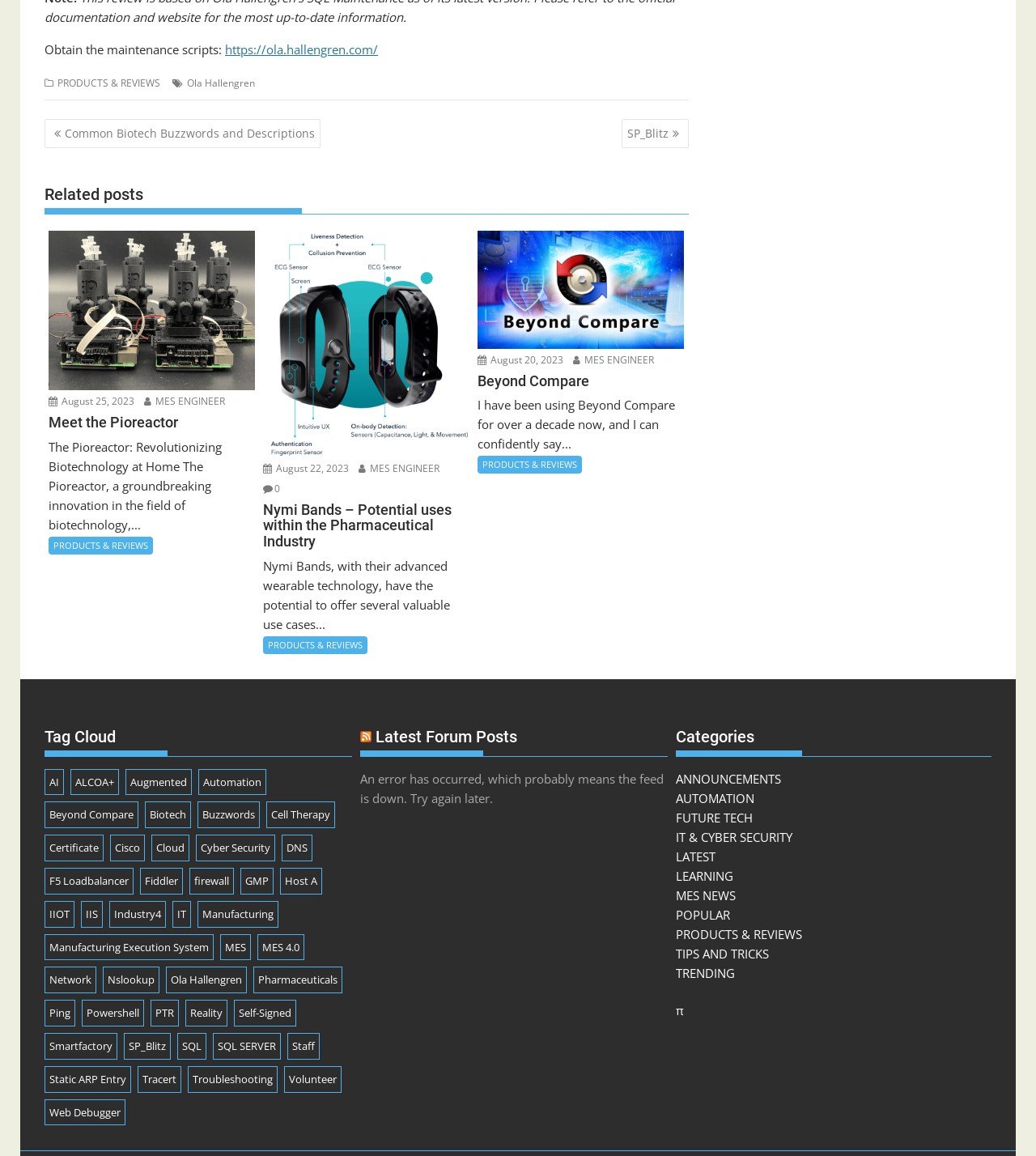Locate the bounding box coordinates of the clickable area to execute the instruction: "Learn about 'Biotech'". Provide the coordinates as four float numbers between 0 and 1, represented as [left, top, right, bottom].

[0.14, 0.694, 0.184, 0.716]